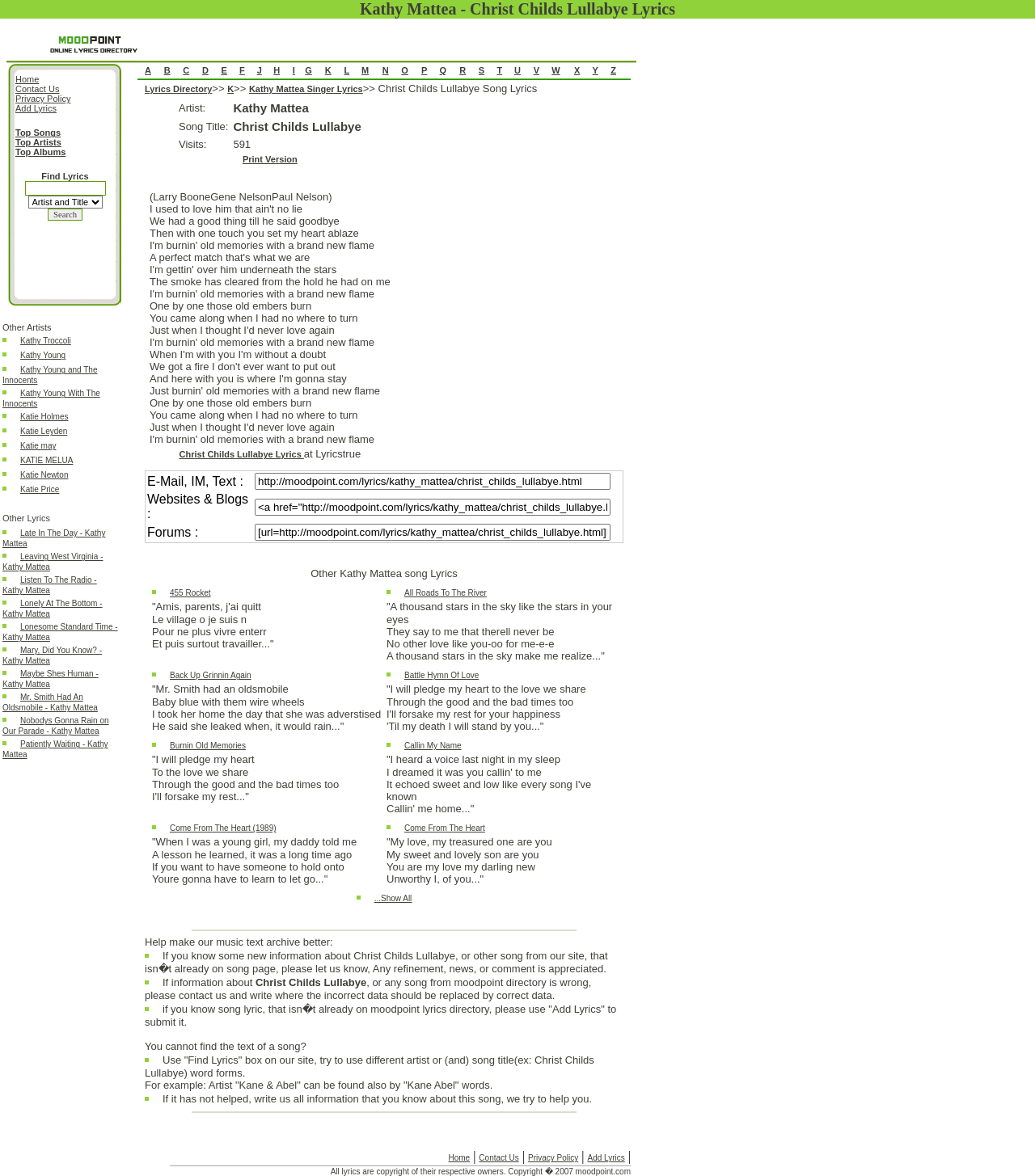Find the bounding box coordinates for the area that should be clicked to accomplish the instruction: "Click on the 'Lyrics Directory' link".

[0.14, 0.072, 0.205, 0.08]